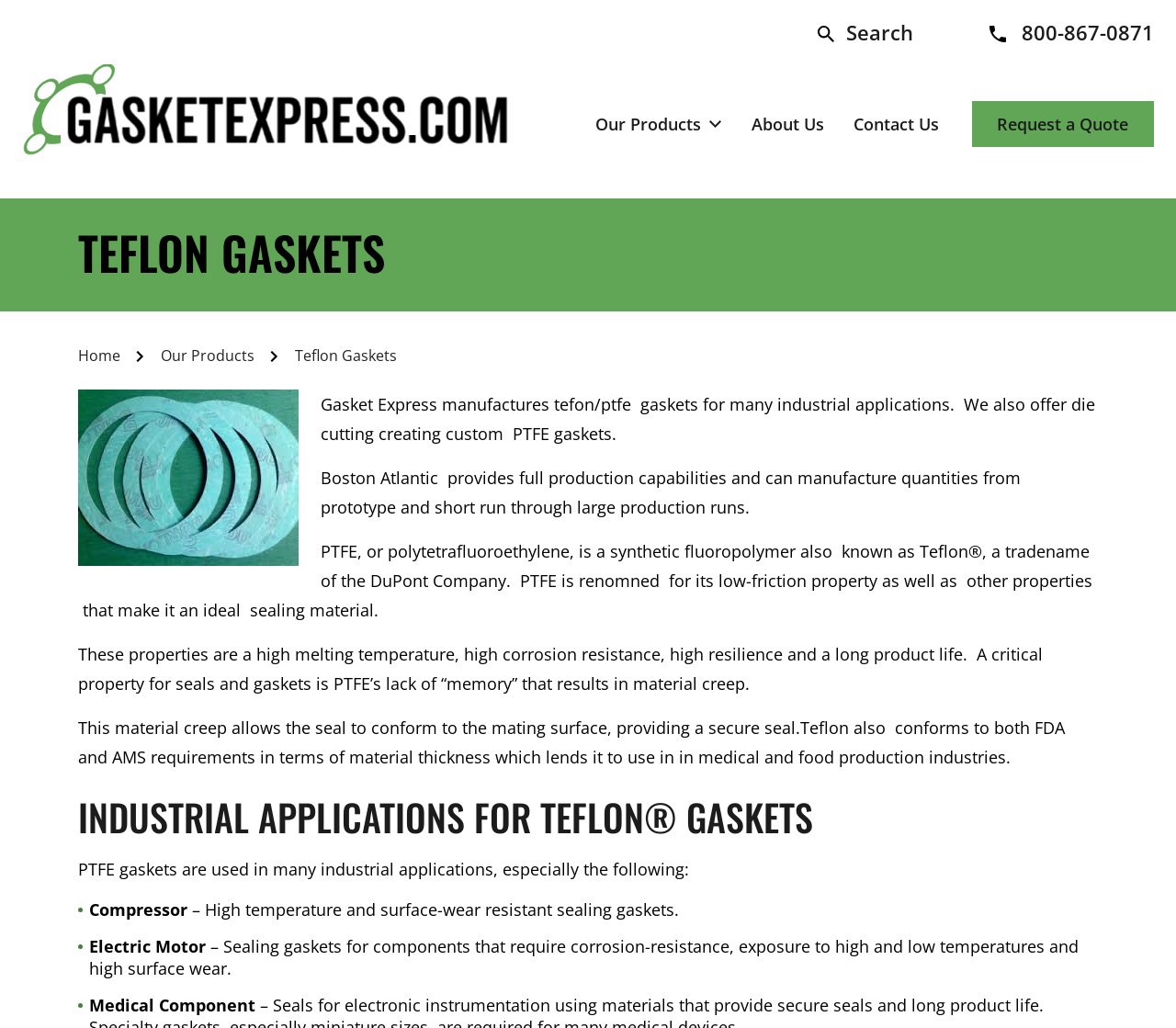Find the bounding box coordinates of the clickable area that will achieve the following instruction: "Click 'Contact Us' to get in touch with Gasket Express".

[0.719, 0.098, 0.805, 0.144]